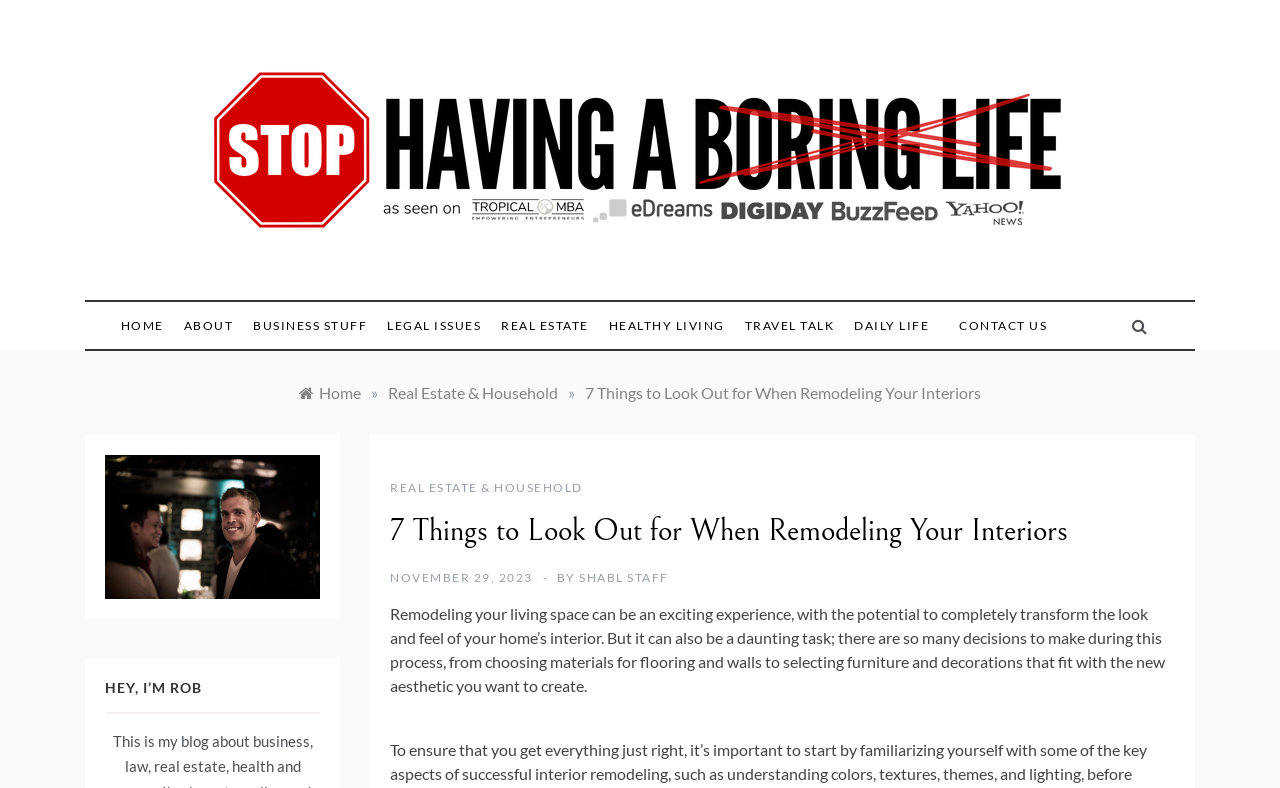Who is the author of the article?
Using the picture, provide a one-word or short phrase answer.

SHABL STAFF